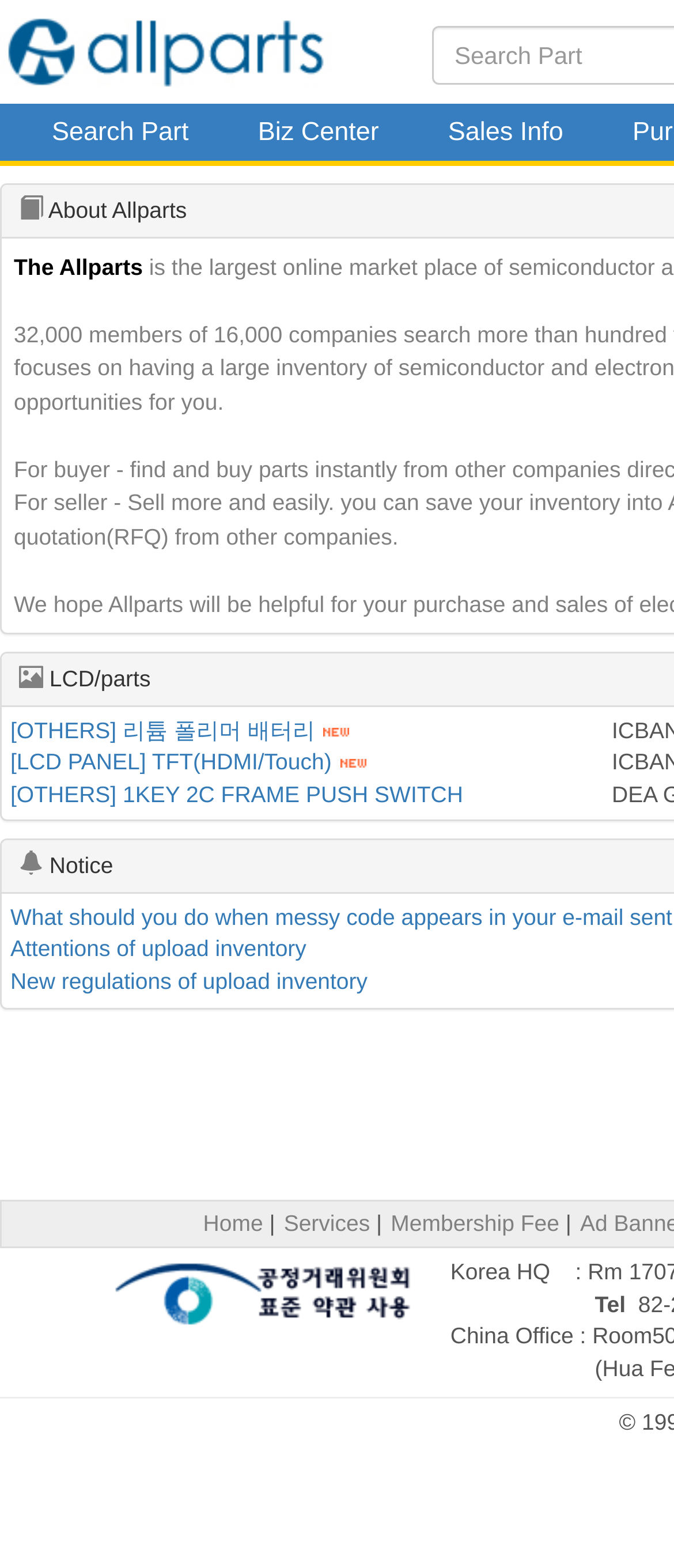Determine the bounding box coordinates of the UI element described by: "alt="allparts"".

[0.0, 0.024, 0.503, 0.04]